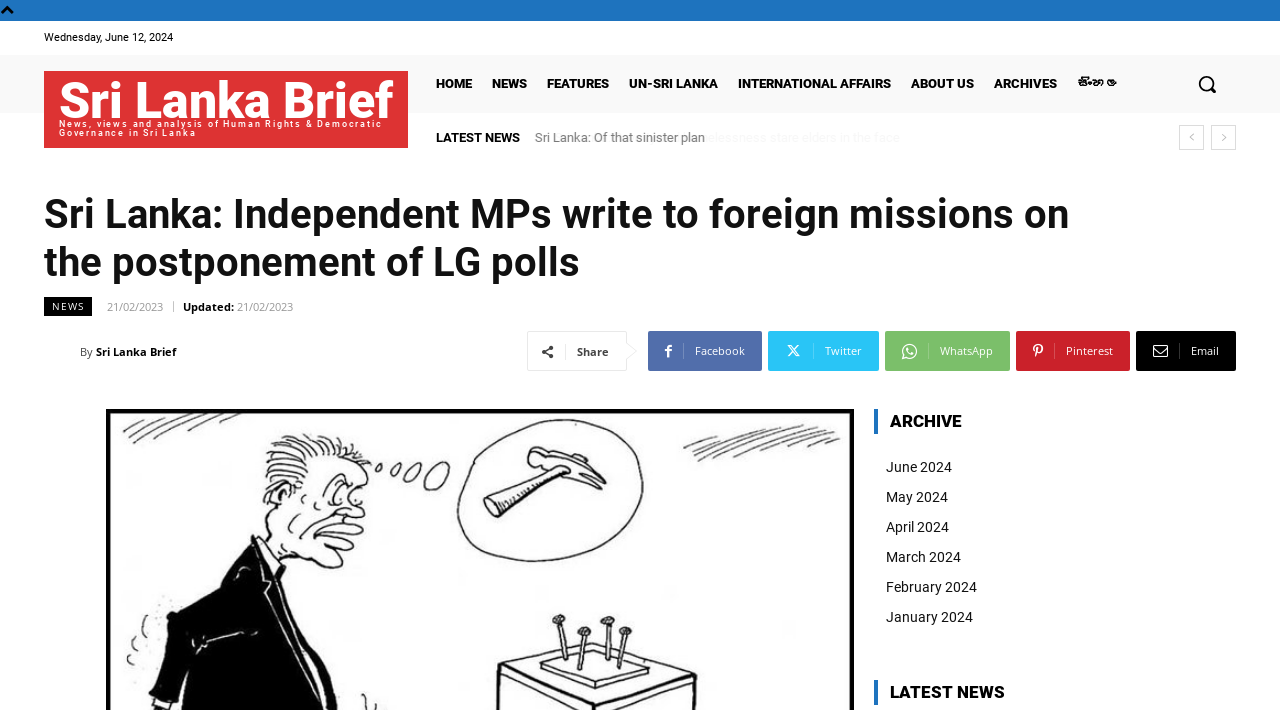Please determine the heading text of this webpage.

Sri Lanka: Independent MPs write to foreign missions on the postponement of LG polls